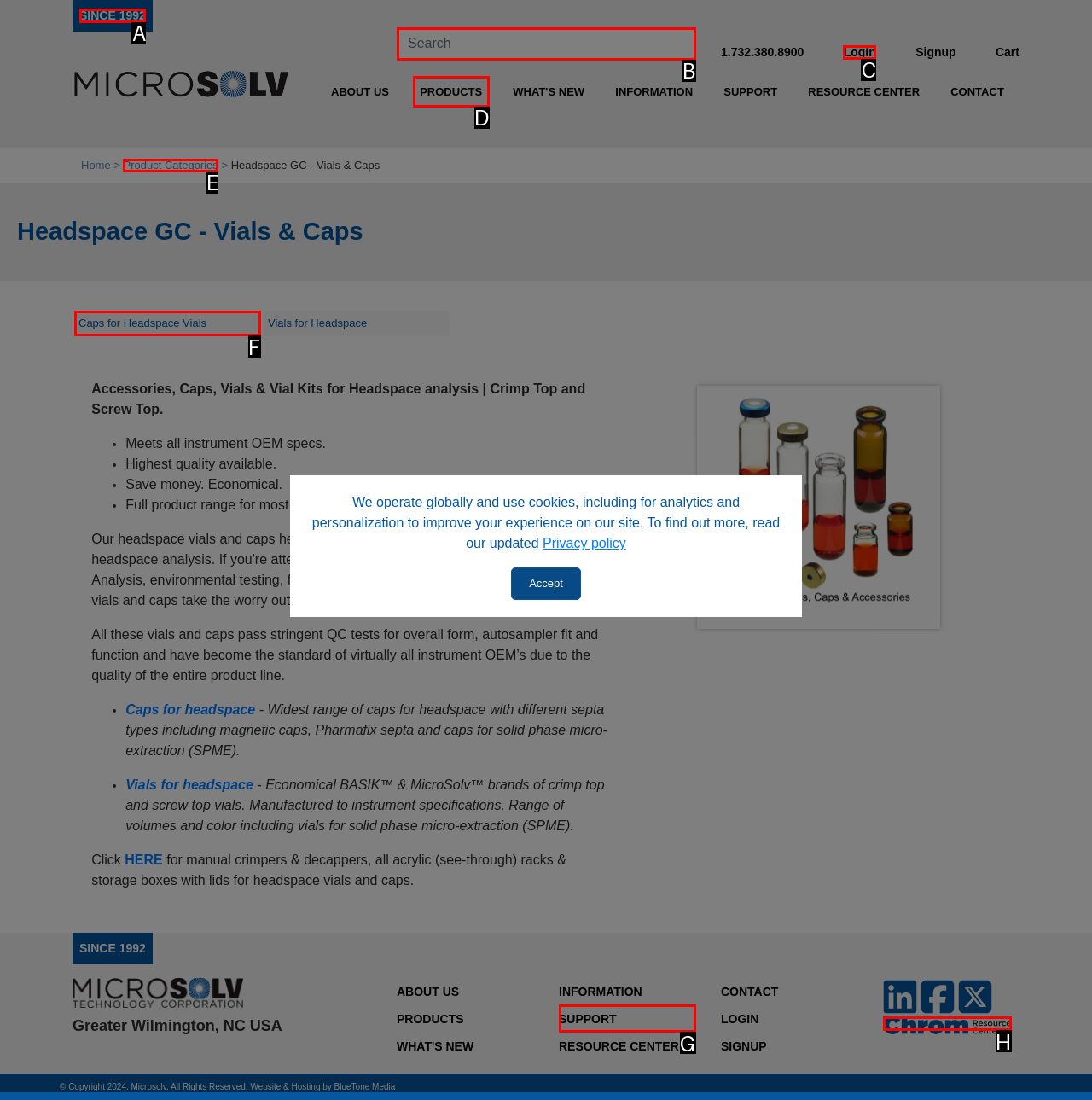Given the description: PRODUCTS, select the HTML element that matches it best. Reply with the letter of the chosen option directly.

D